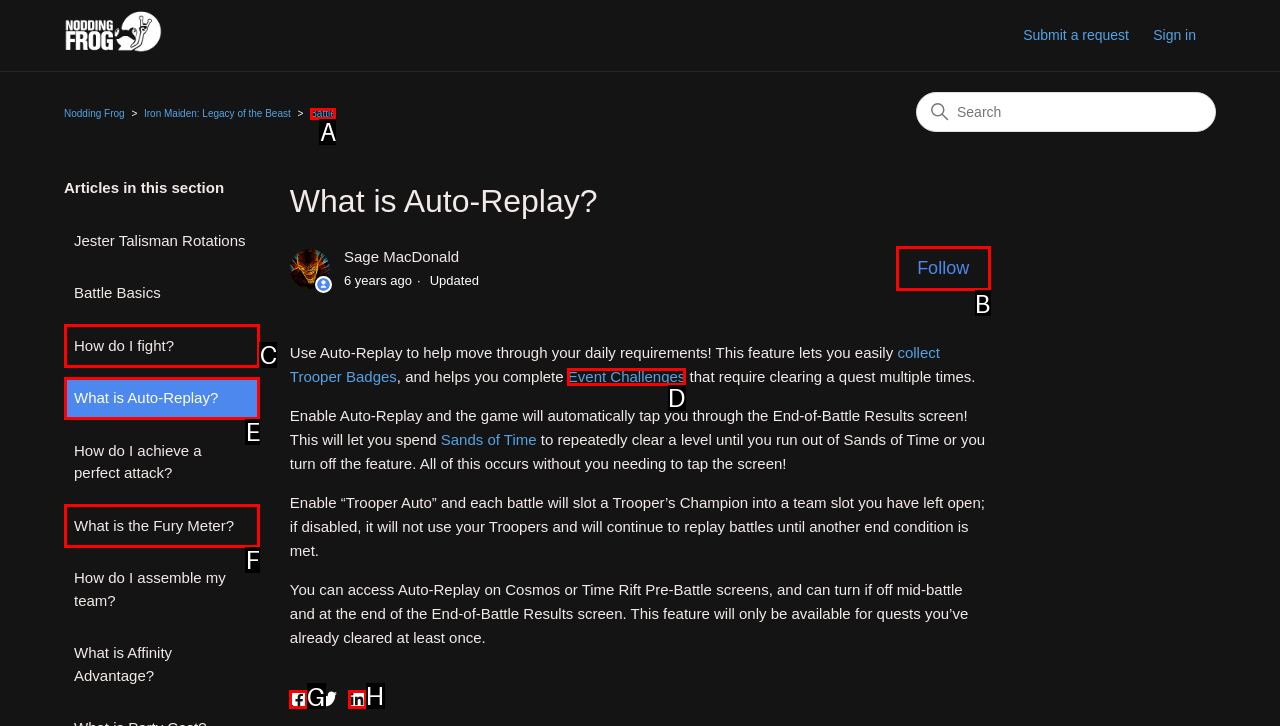Select the appropriate HTML element to click on to finish the task: Share this page on Facebook.
Answer with the letter corresponding to the selected option.

G